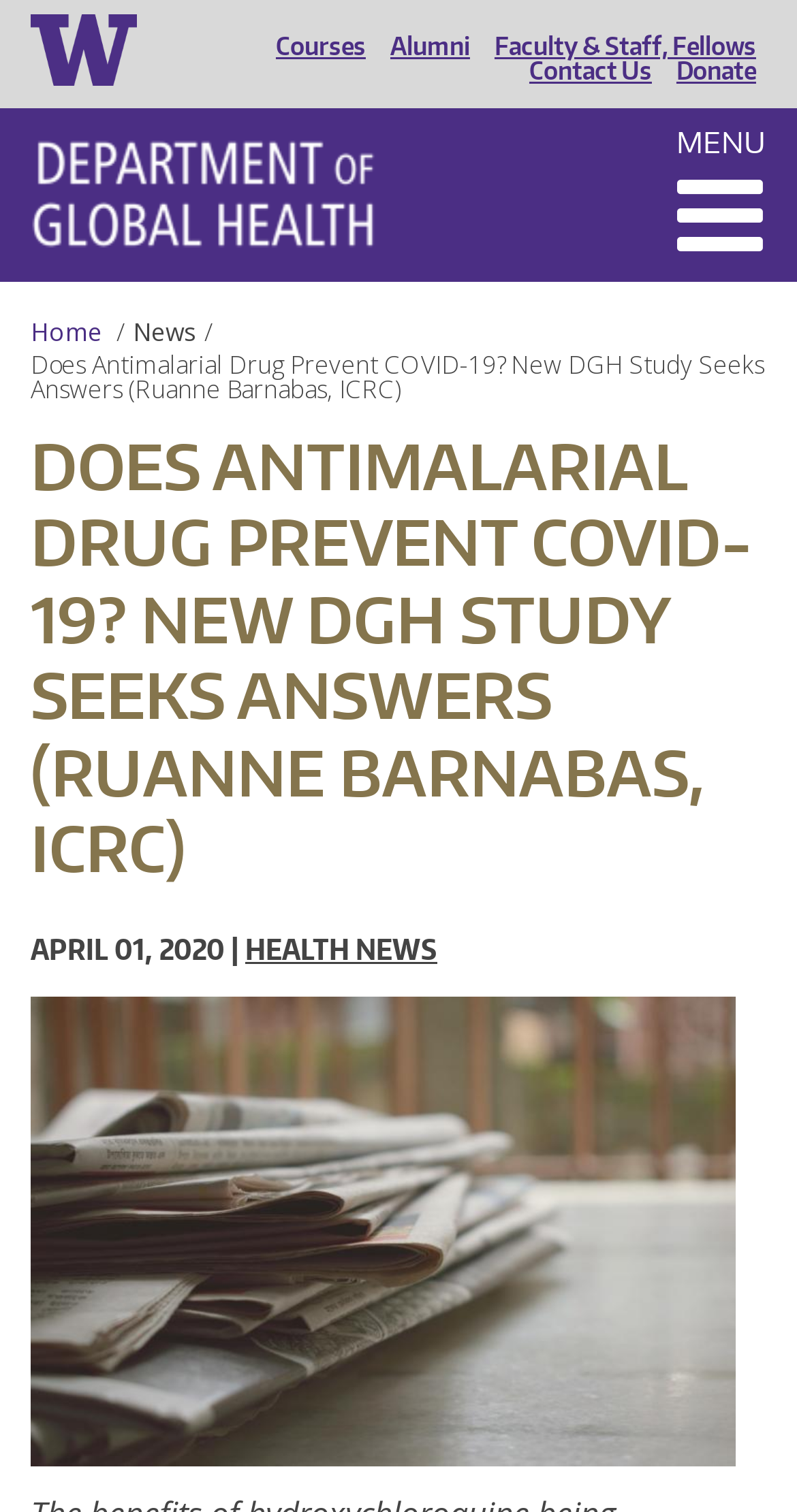Answer in one word or a short phrase: 
What is the date of the news article?

APRIL 01, 2020